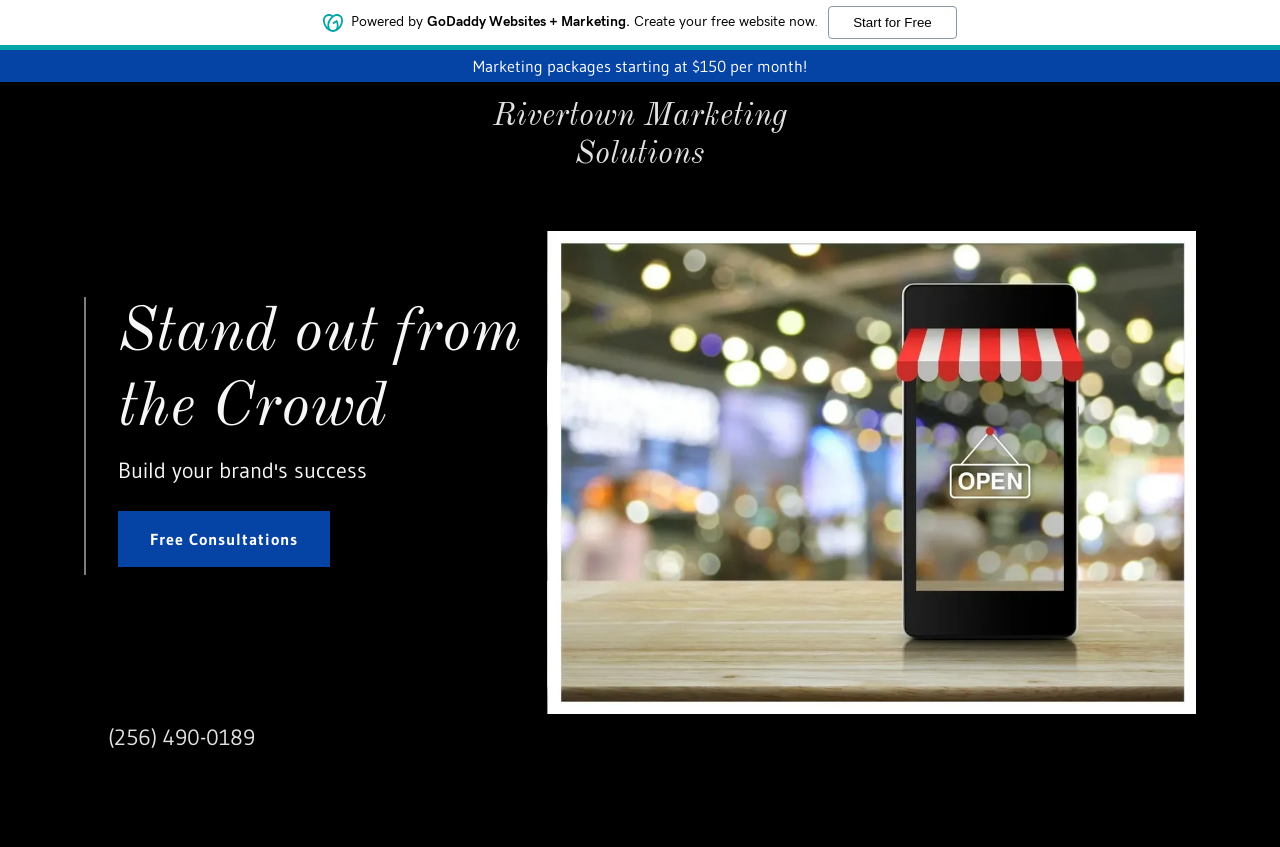Provide the bounding box coordinates of the UI element that matches the description: "Rivertown Marketing Solutions".

[0.355, 0.174, 0.645, 0.198]